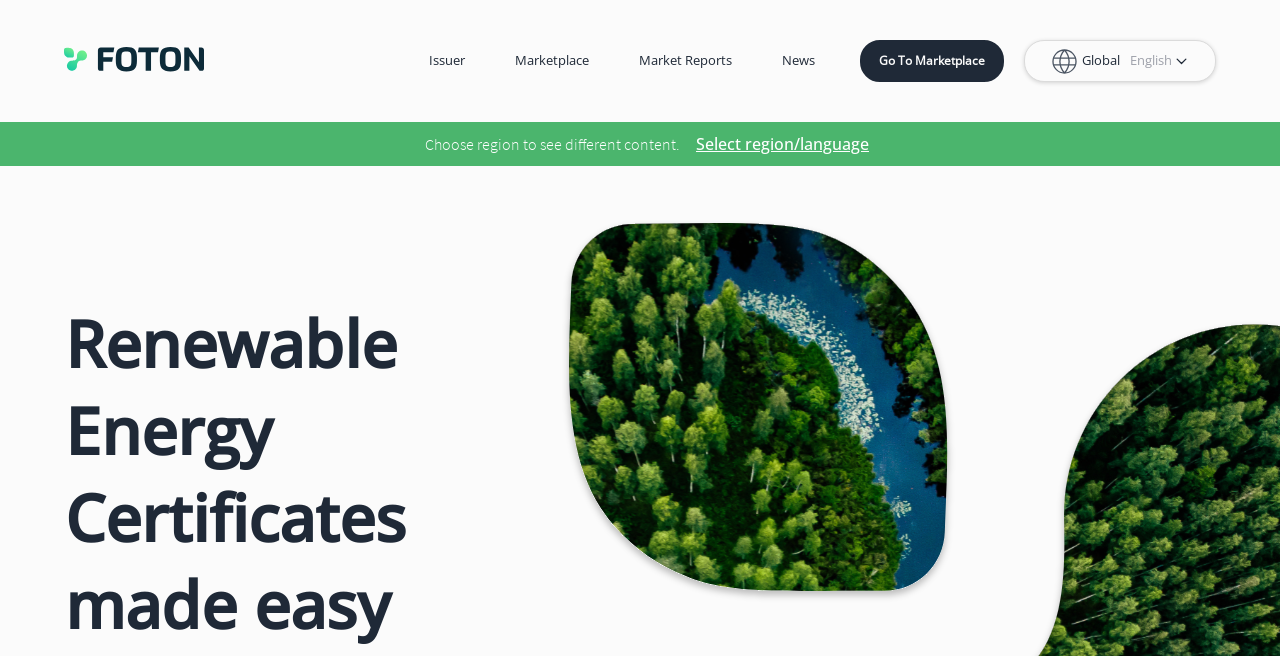Give a concise answer using only one word or phrase for this question:
What is the purpose of the 'Select region/language' button?

To choose region to see different content